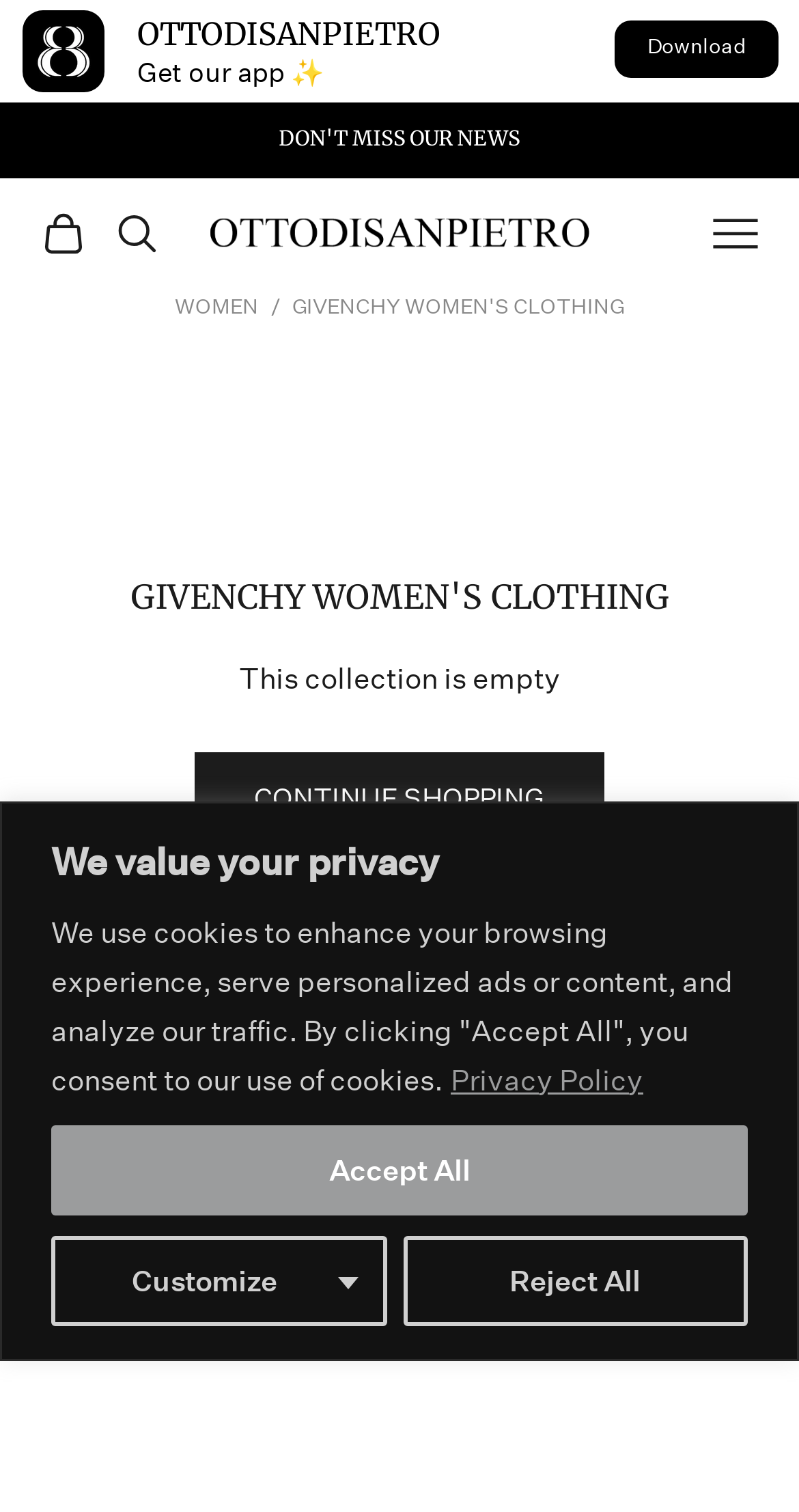Locate the bounding box coordinates of the clickable area to execute the instruction: "Download the app". Provide the coordinates as four float numbers between 0 and 1, represented as [left, top, right, bottom].

[0.769, 0.014, 0.974, 0.052]